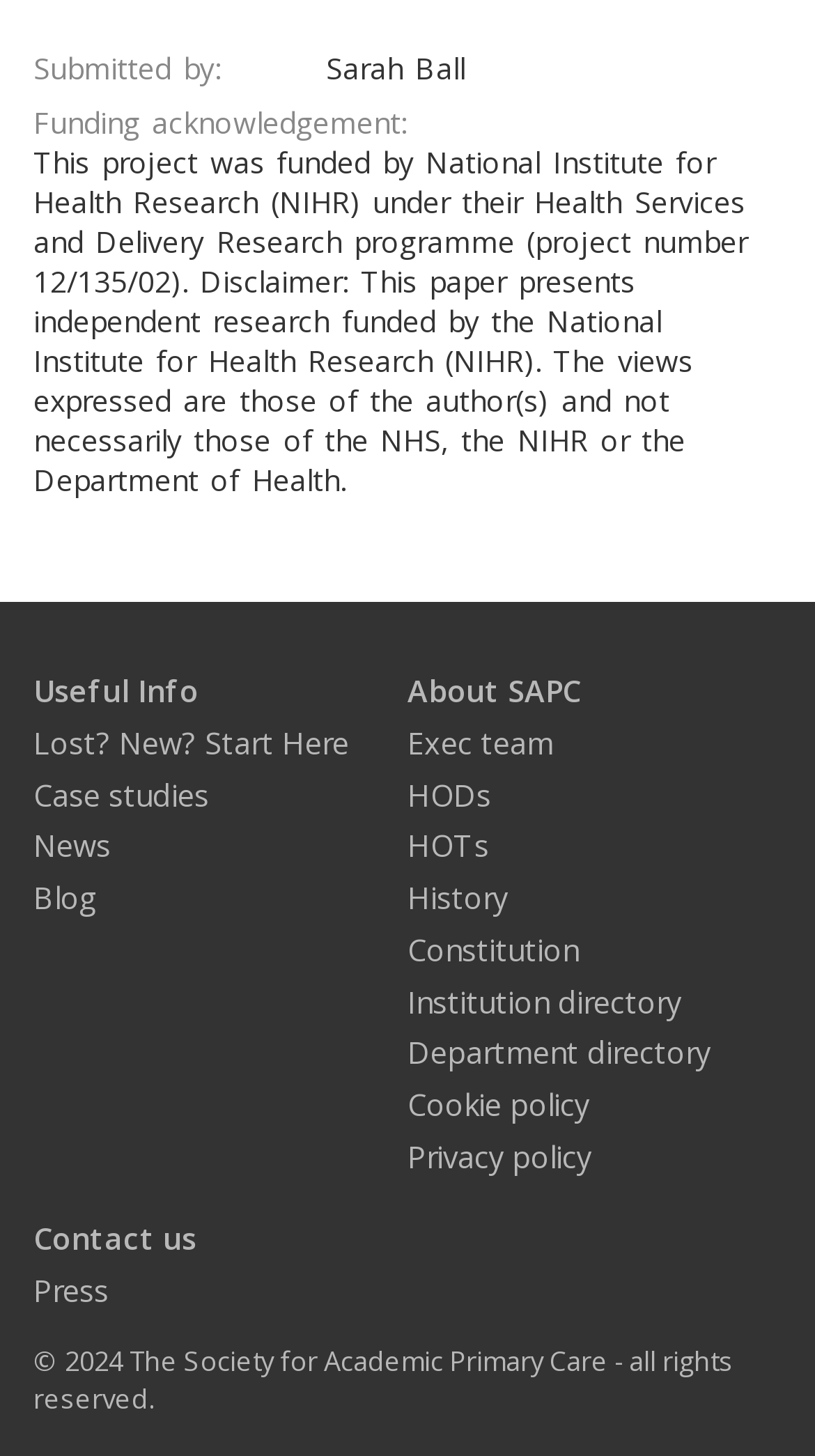Determine the bounding box coordinates for the region that must be clicked to execute the following instruction: "Read the latest news".

[0.041, 0.563, 0.463, 0.599]